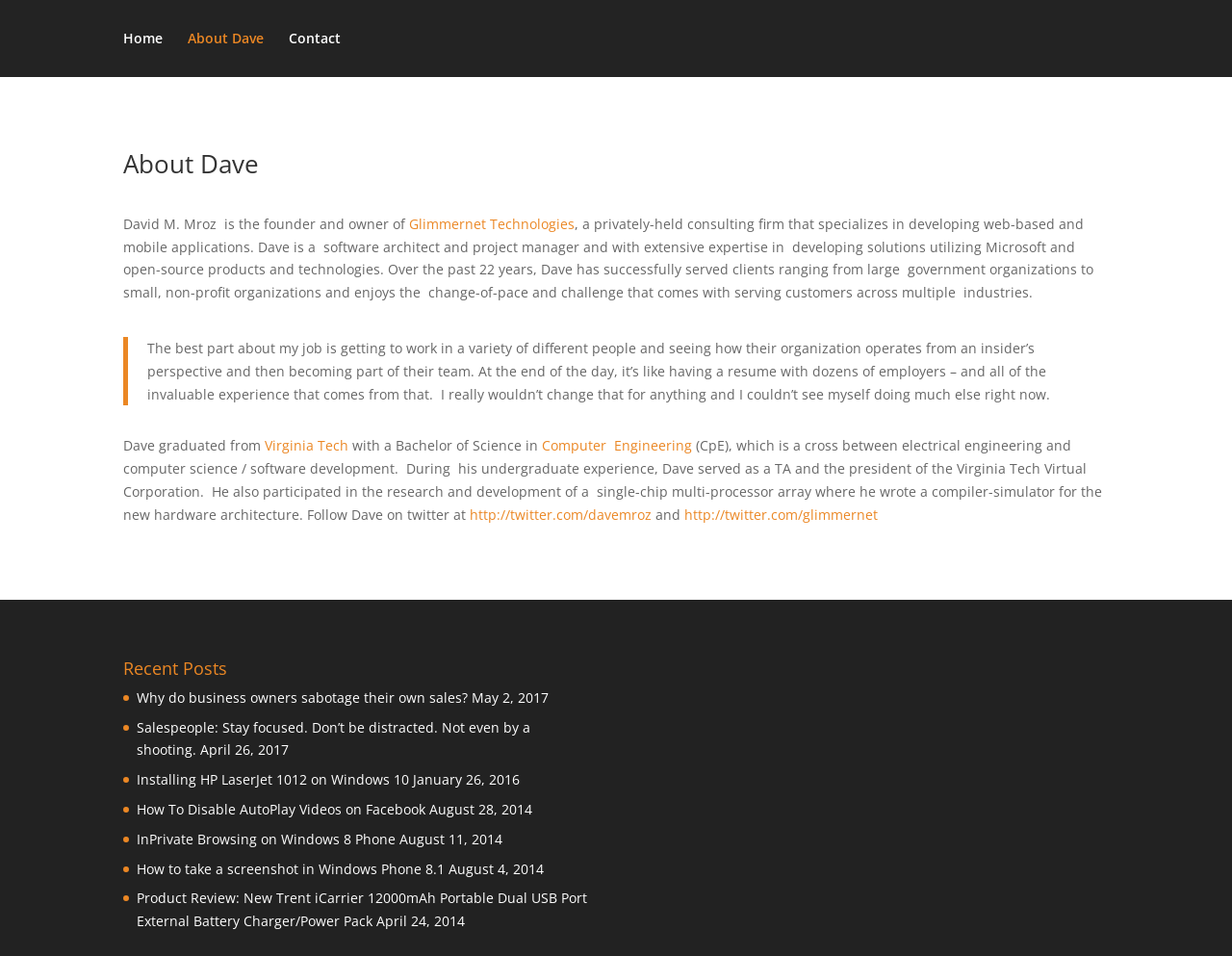Identify the bounding box coordinates of the section that should be clicked to achieve the task described: "Click the Home link".

[0.1, 0.033, 0.132, 0.081]